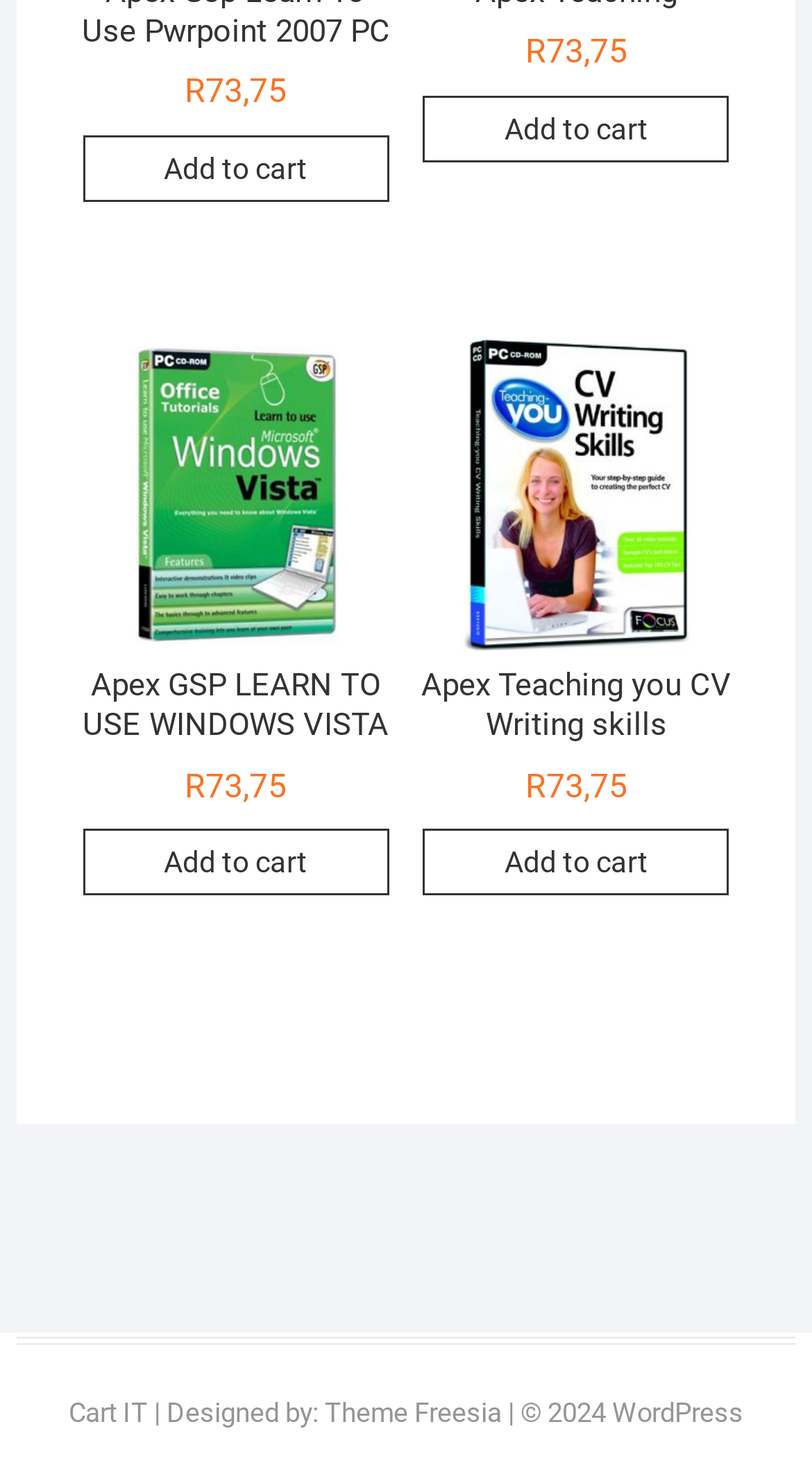Please find and report the bounding box coordinates of the element to click in order to perform the following action: "Visit WordPress". The coordinates should be expressed as four float numbers between 0 and 1, in the format [left, top, right, bottom].

[0.754, 0.949, 0.915, 0.971]